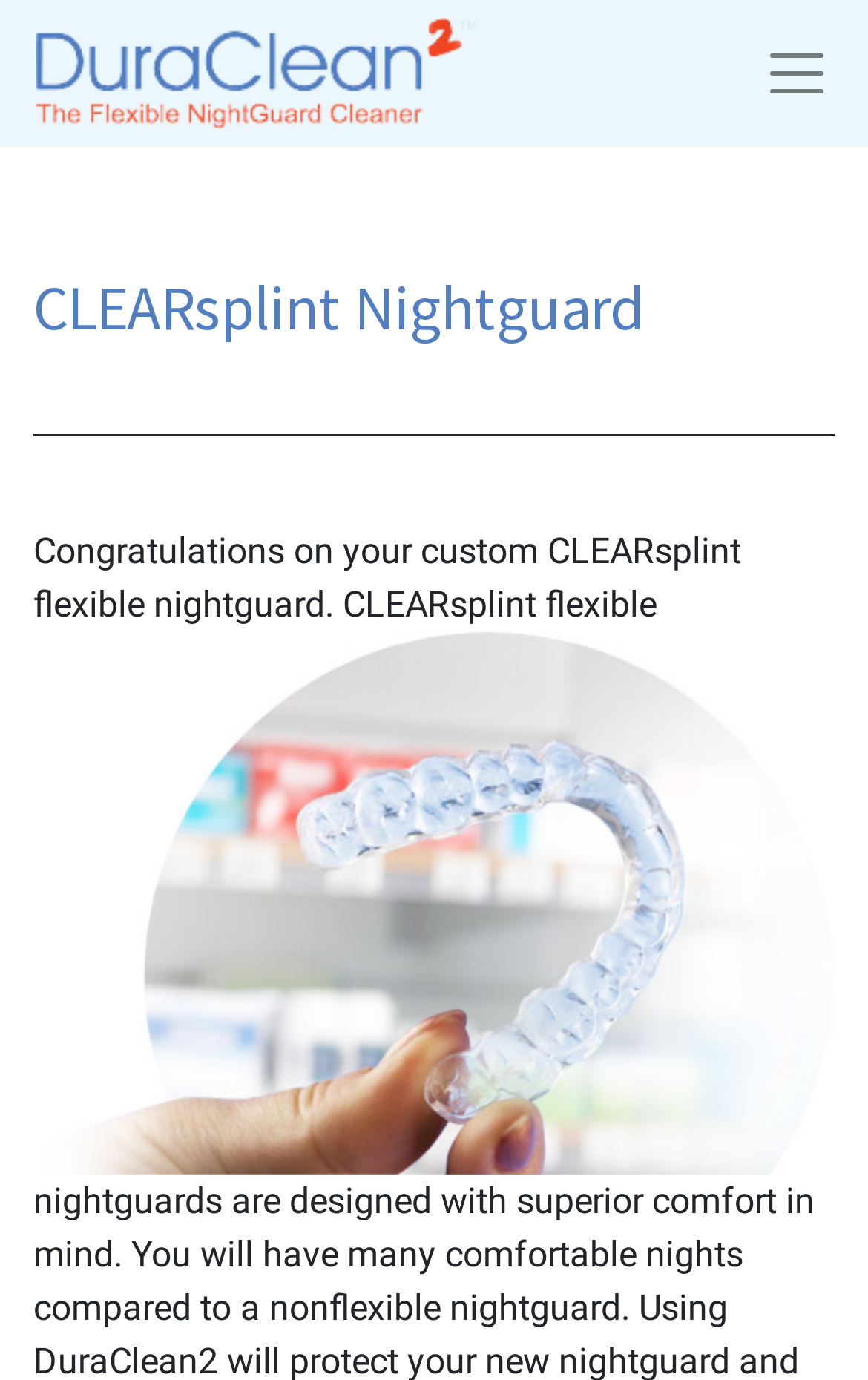Explain the webpage's layout and main content in detail.

The webpage is about the CLEARsplint Nightguard, specifically the DuraClean 2 product. At the top left corner, there is a logo of DuraClean 2, which is an image. On the top right corner, there is an empty button. 

Below the logo, there is a heading that reads "CLEARsplint Nightguard". A horizontal separator line is placed below the heading. 

Following the separator, there is a paragraph of text that congratulates the user on their custom CLEARsplint flexible nightguard and provides a brief description of the product. 

To the right of the text, there is a large image that takes up most of the width of the page. The image likely showcases the product or its features.